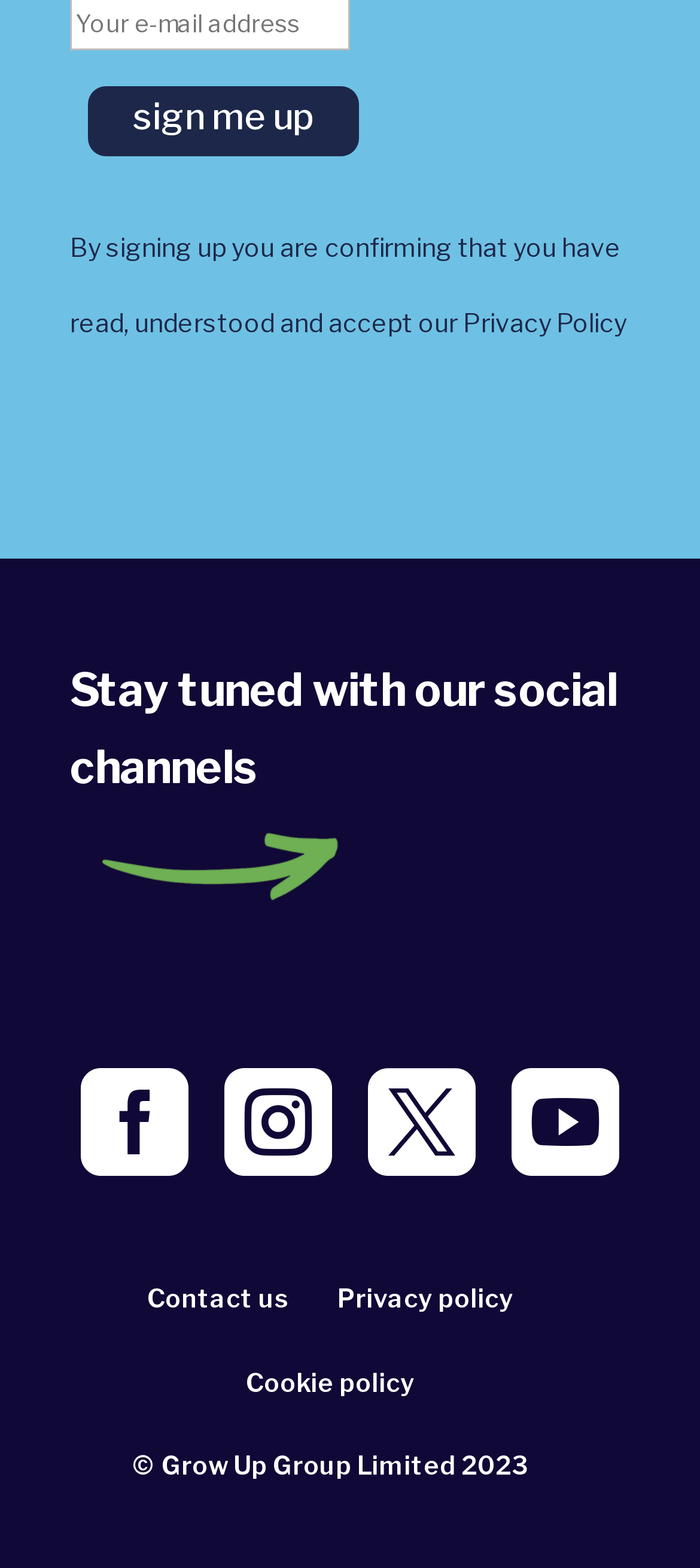How many social media links are there?
Answer the question with a single word or phrase by looking at the picture.

4